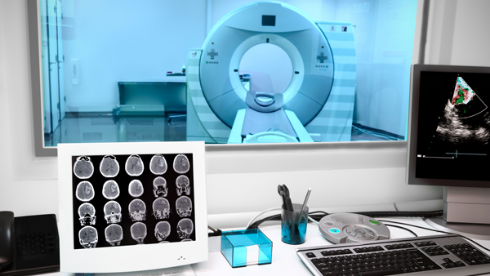What is visible through the glass partition?
Please look at the screenshot and answer in one word or a short phrase.

CT scanner